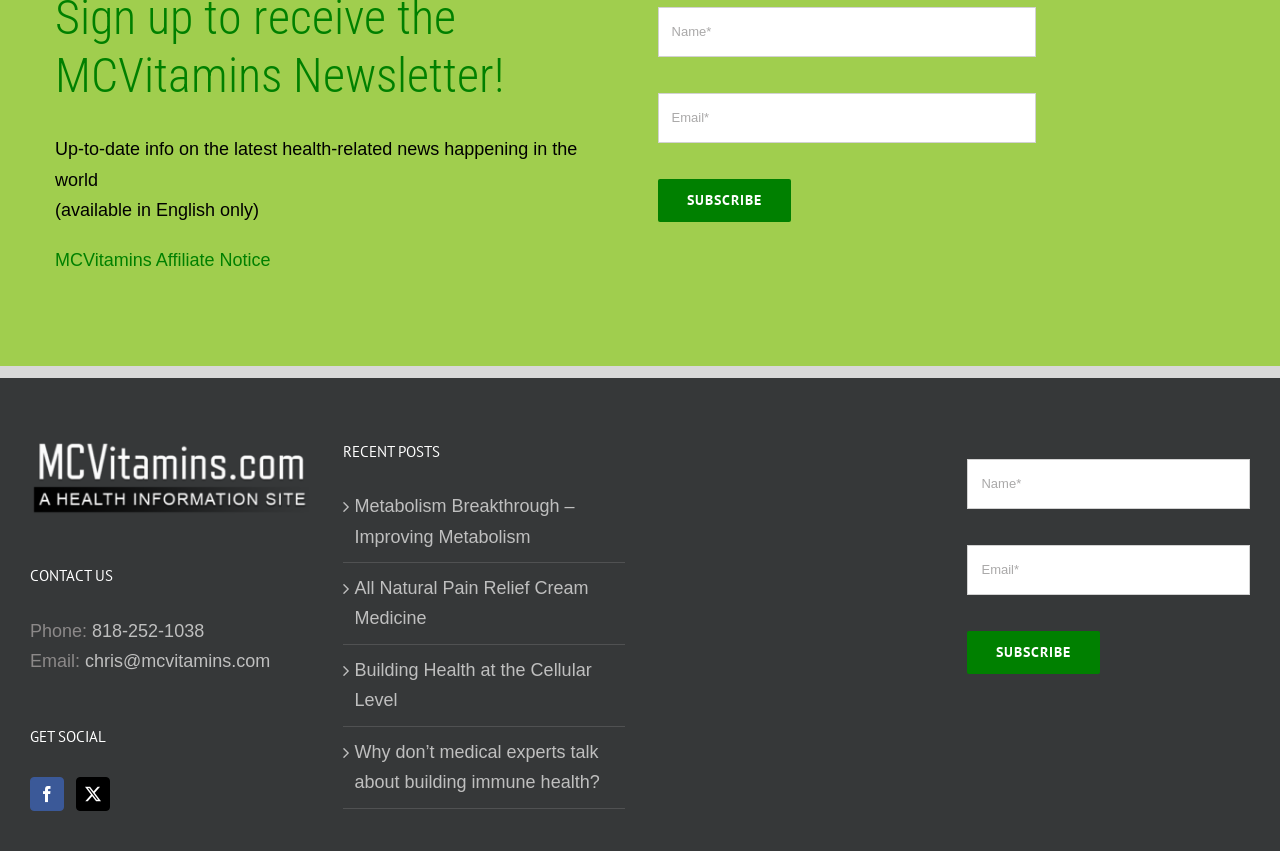Show the bounding box coordinates of the region that should be clicked to follow the instruction: "Read recent post about metabolism breakthrough."

[0.277, 0.577, 0.48, 0.649]